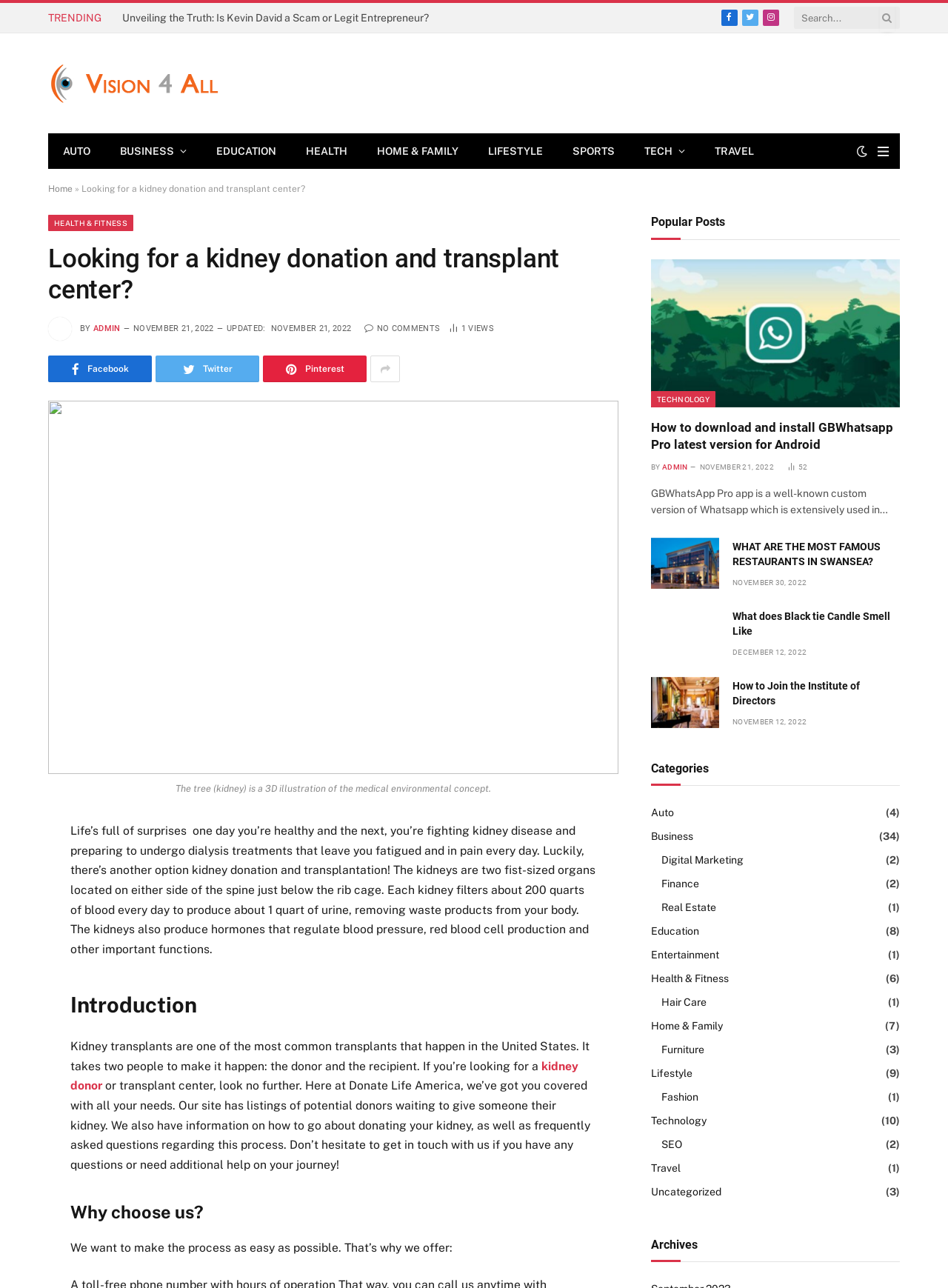Please find and provide the title of the webpage.

Looking for a kidney donation and transplant center?